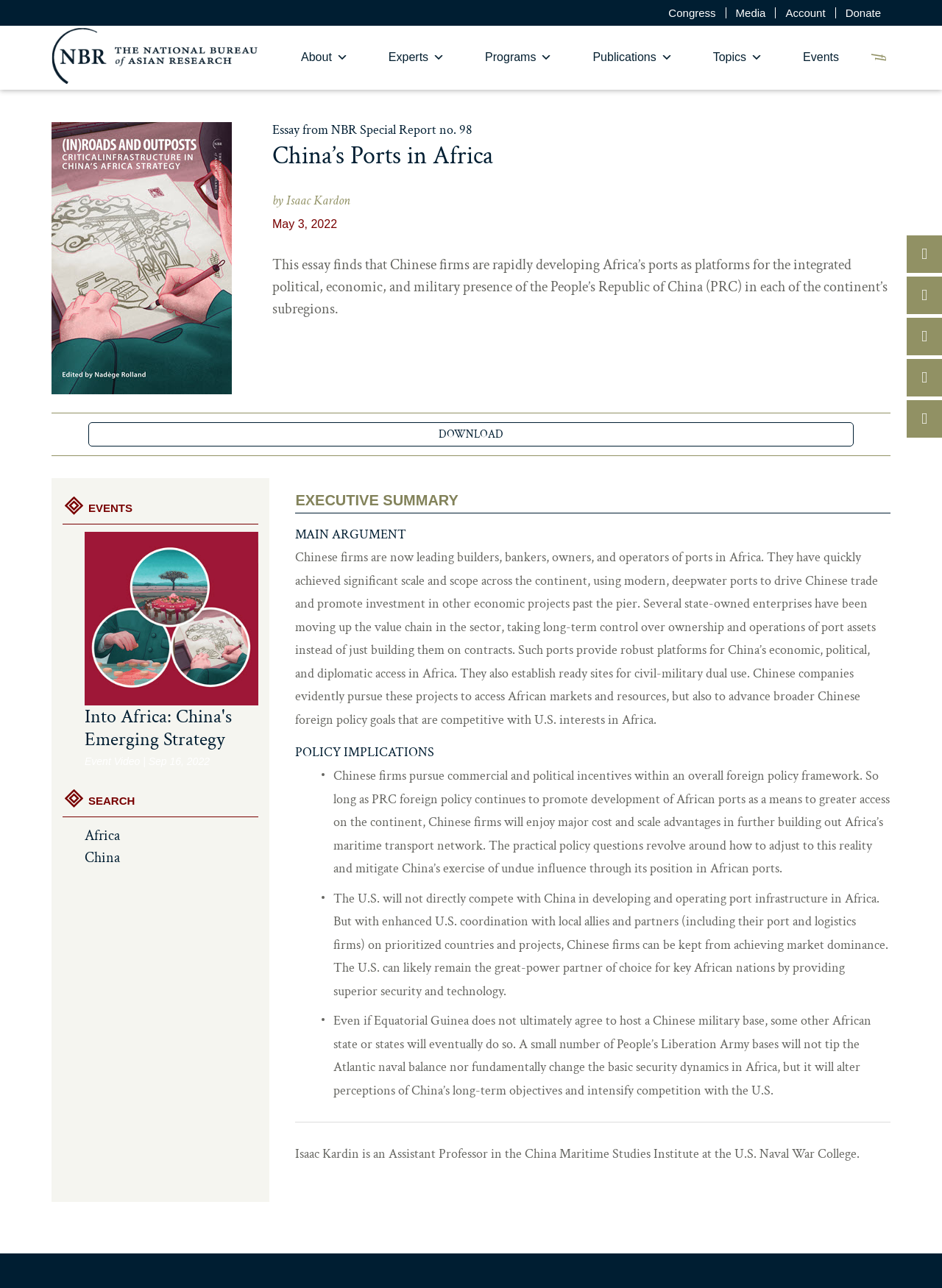Detail the various sections and features of the webpage.

The webpage is about China's ports in Africa, specifically an essay from the National Bureau of Asian Research (NBR). At the top, there is a navigation menu with links to "Congress", "Media", "Account", and "Donate". Below this, there is a logo of the NBR on the left and a search button on the right. 

The main content of the webpage is divided into two sections. On the left, there is a sidebar with links to social media platforms, including Facebook, Twitter, LinkedIn, and Mail. On the right, there is an image related to China's ports in Africa, followed by a heading and a subheading describing the essay. 

Below the image, there is a brief summary of the essay, which discusses how Chinese firms are rapidly developing Africa's ports as platforms for China's integrated political, economic, and military presence in the continent. There is also a link to download the essay.

The main content of the essay is divided into sections, including an executive summary, main argument, and policy implications. The text discusses how Chinese firms are leading builders, bankers, owners, and operators of ports in Africa, and how these ports provide platforms for China's economic, political, and diplomatic access in Africa. The essay also discusses the implications of China's port development in Africa for U.S. interests.

At the bottom of the page, there are additional sections, including a heading for "Events" and a link to an event video titled "Into Africa: China's Emerging Strategy". There is also a search bar with suggested search terms, including "Africa" and "China".